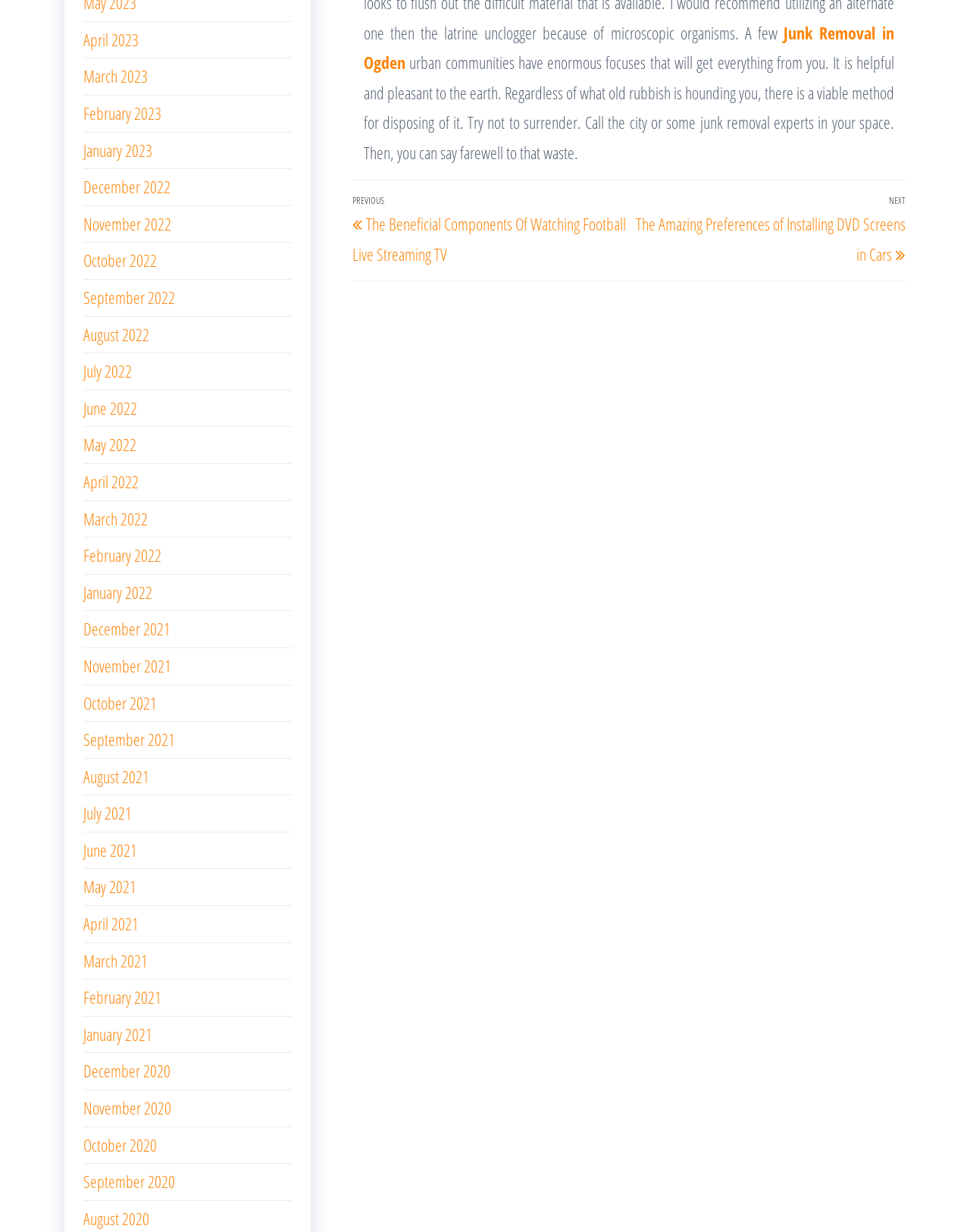Answer this question in one word or a short phrase: What is the earliest month listed on the webpage?

December 2020